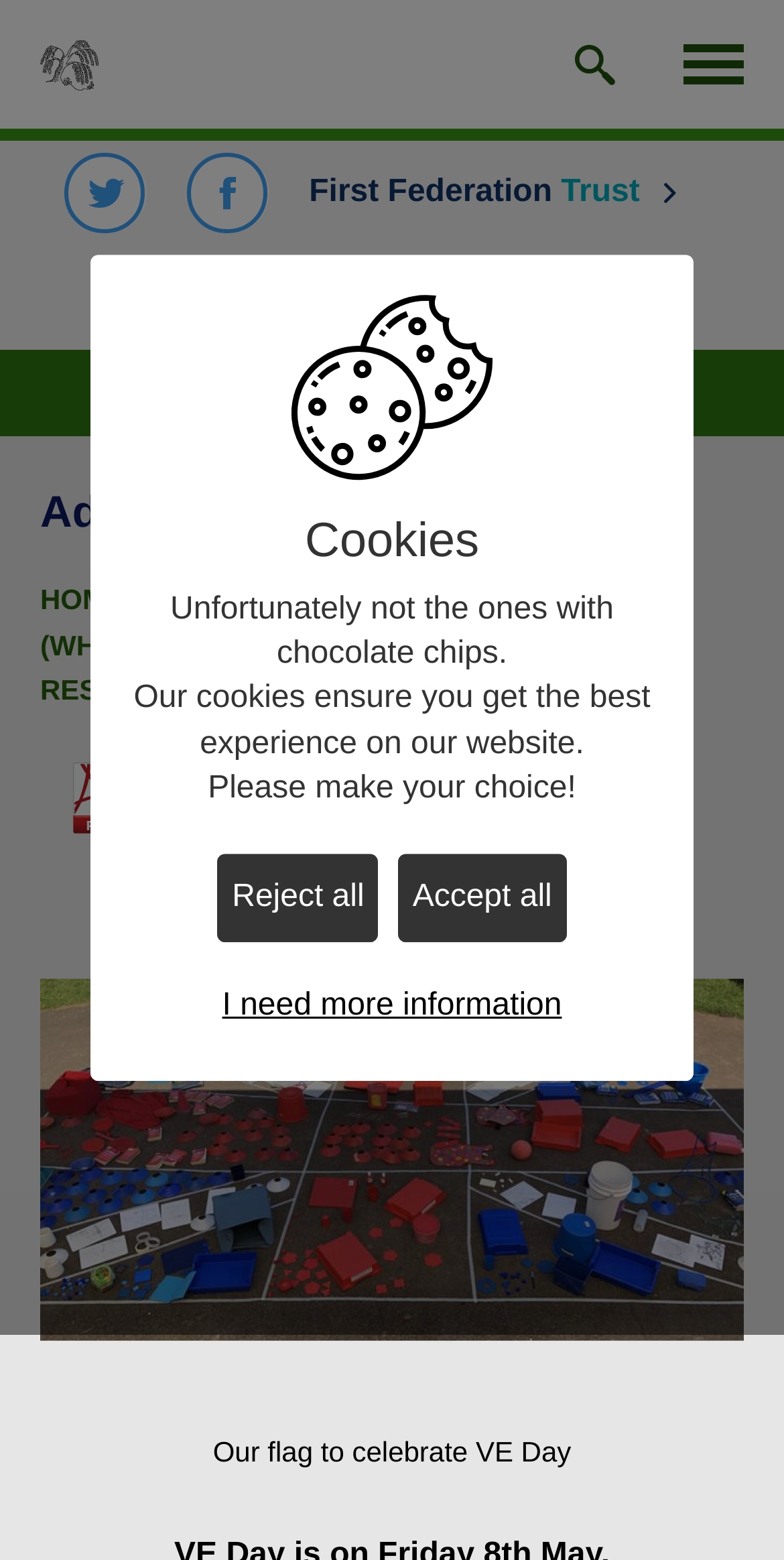Show the bounding box coordinates of the element that should be clicked to complete the task: "Go to Adult".

None